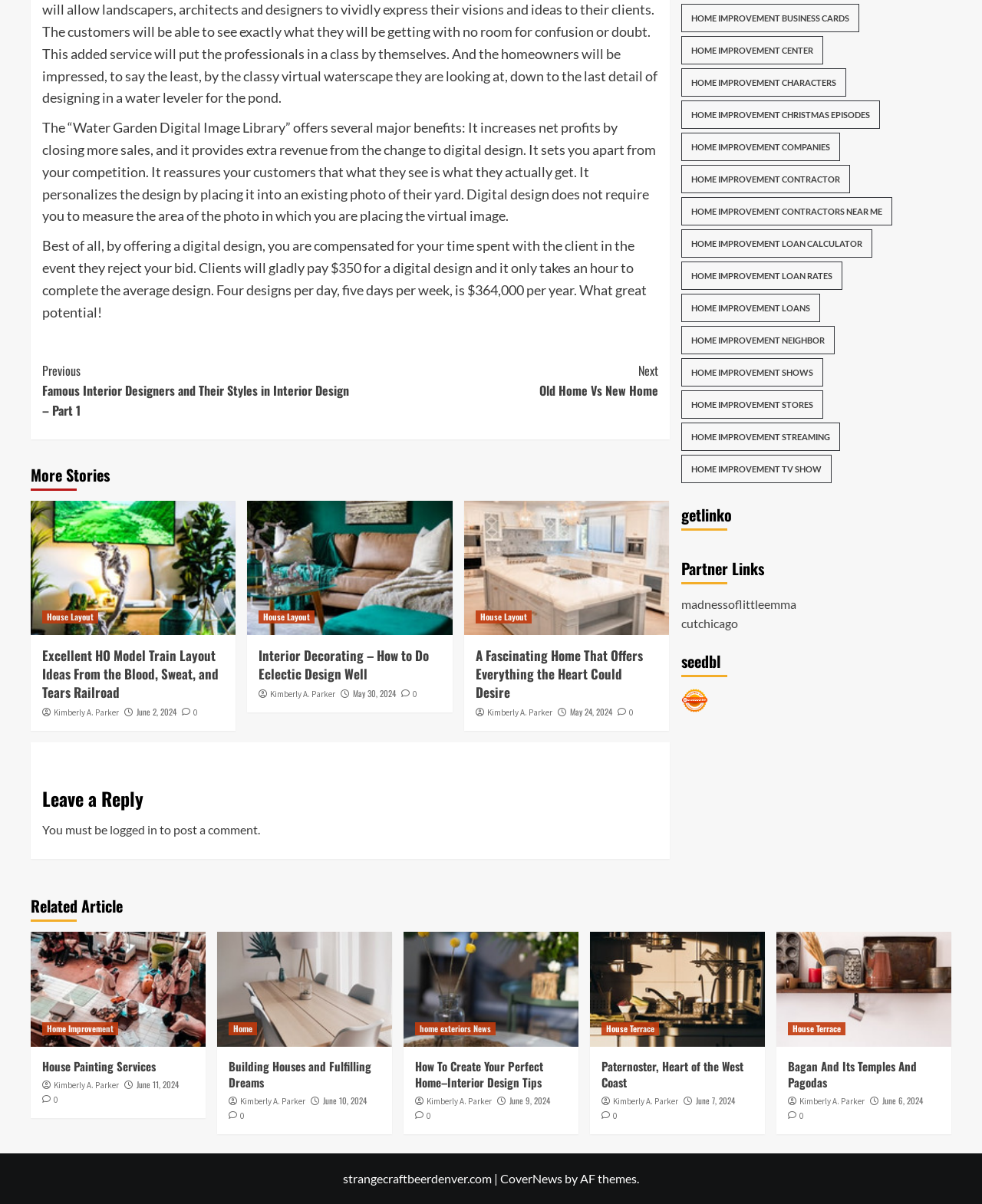Please give the bounding box coordinates of the area that should be clicked to fulfill the following instruction: "Check 'More Stories'". The coordinates should be in the format of four float numbers from 0 to 1, i.e., [left, top, right, bottom].

[0.031, 0.384, 0.112, 0.408]